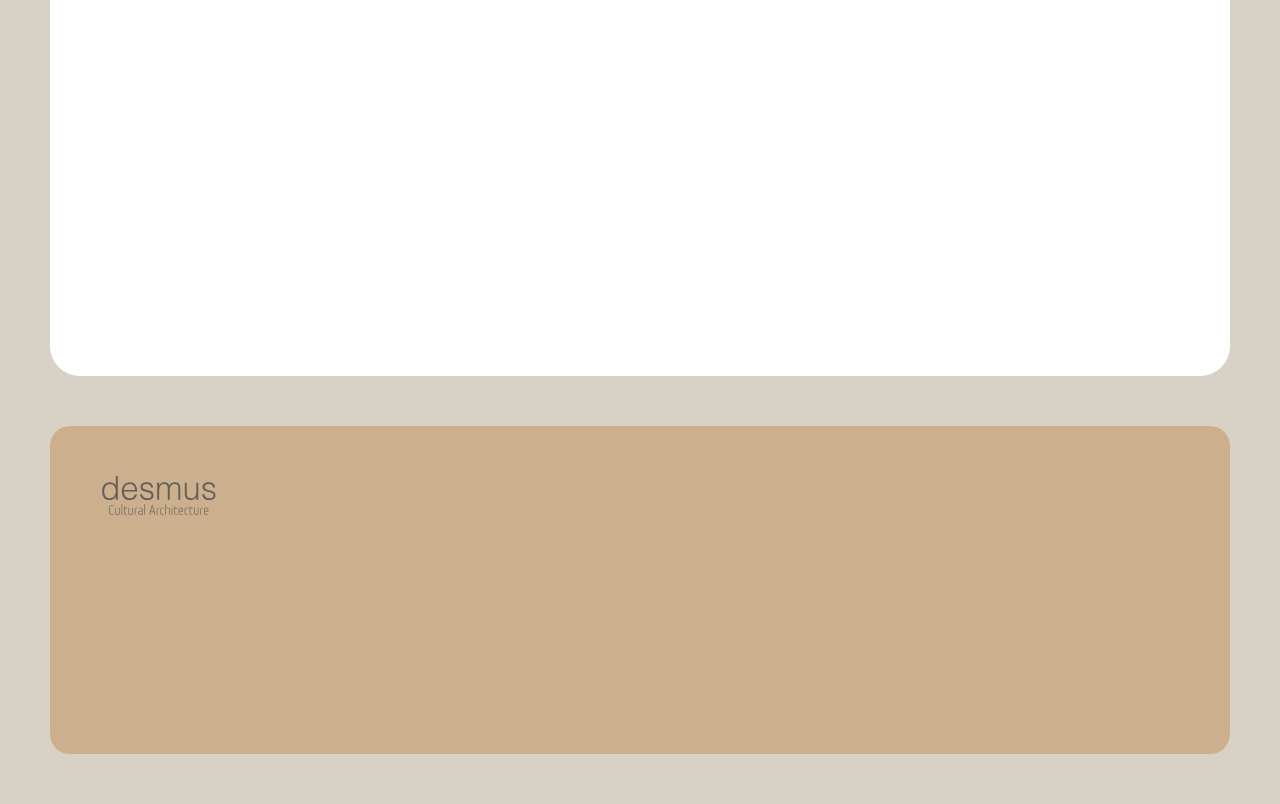Please specify the bounding box coordinates of the clickable region to carry out the following instruction: "Explore the services offered". The coordinates should be four float numbers between 0 and 1, in the format [left, top, right, bottom].

[0.286, 0.672, 0.33, 0.695]